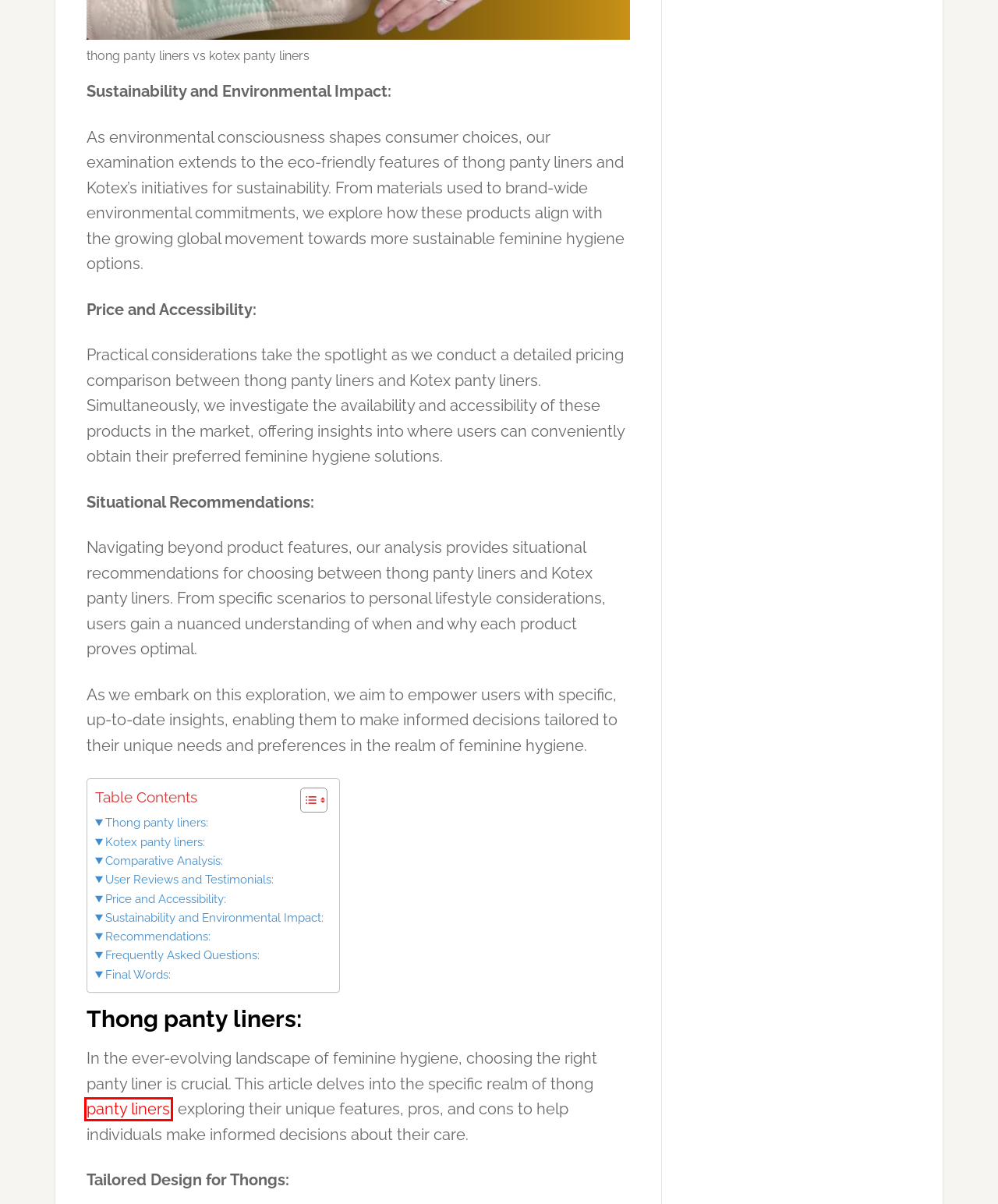Examine the screenshot of a webpage with a red bounding box around a UI element. Select the most accurate webpage description that corresponds to the new page after clicking the highlighted element. Here are the choices:
A. All Health & Fitness
B. Buy Ezy Dose Pill Cutter - Precision Medication Management Tool
C. Food & Nutrition
D. Wellness
E. Exercise
F. How to Use Lancing Device One Touch: Expert Tips
G. What are Panty Liners Used For in Modern Personal Care
H. A Comprehensive Guide on How to Use a Pill Cutter

G